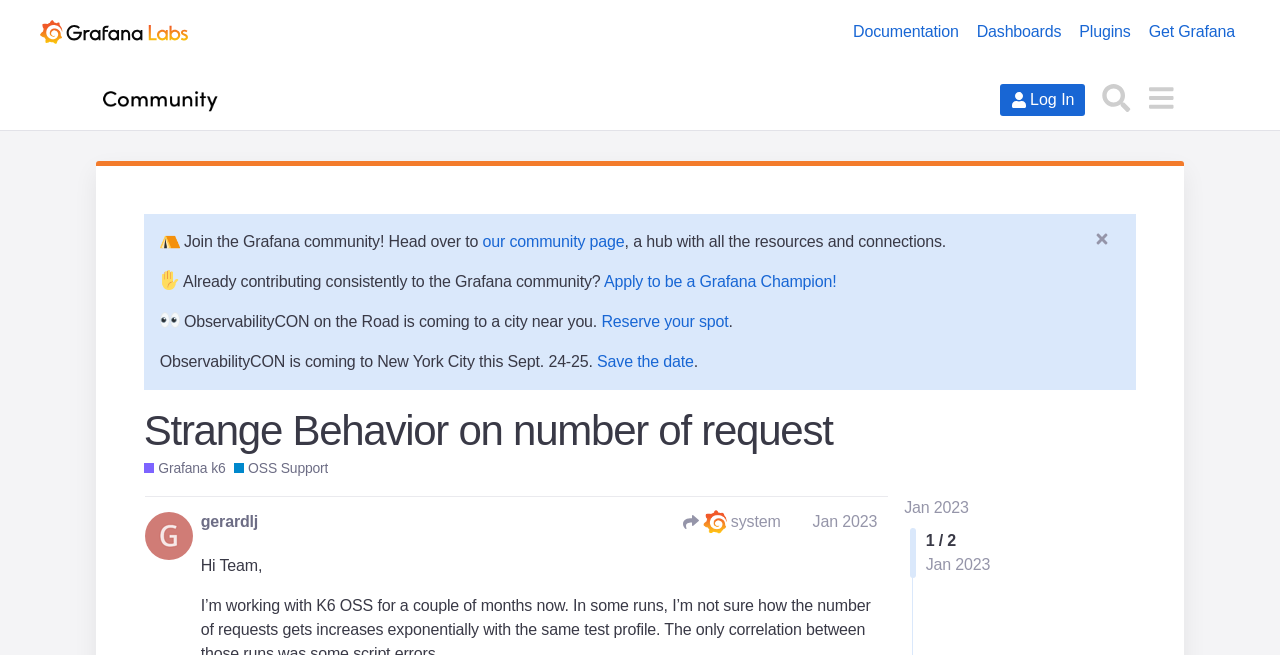Determine the bounding box coordinates of the clickable element to complete this instruction: "Log in to the community". Provide the coordinates in the format of four float numbers between 0 and 1, [left, top, right, bottom].

[0.781, 0.128, 0.848, 0.176]